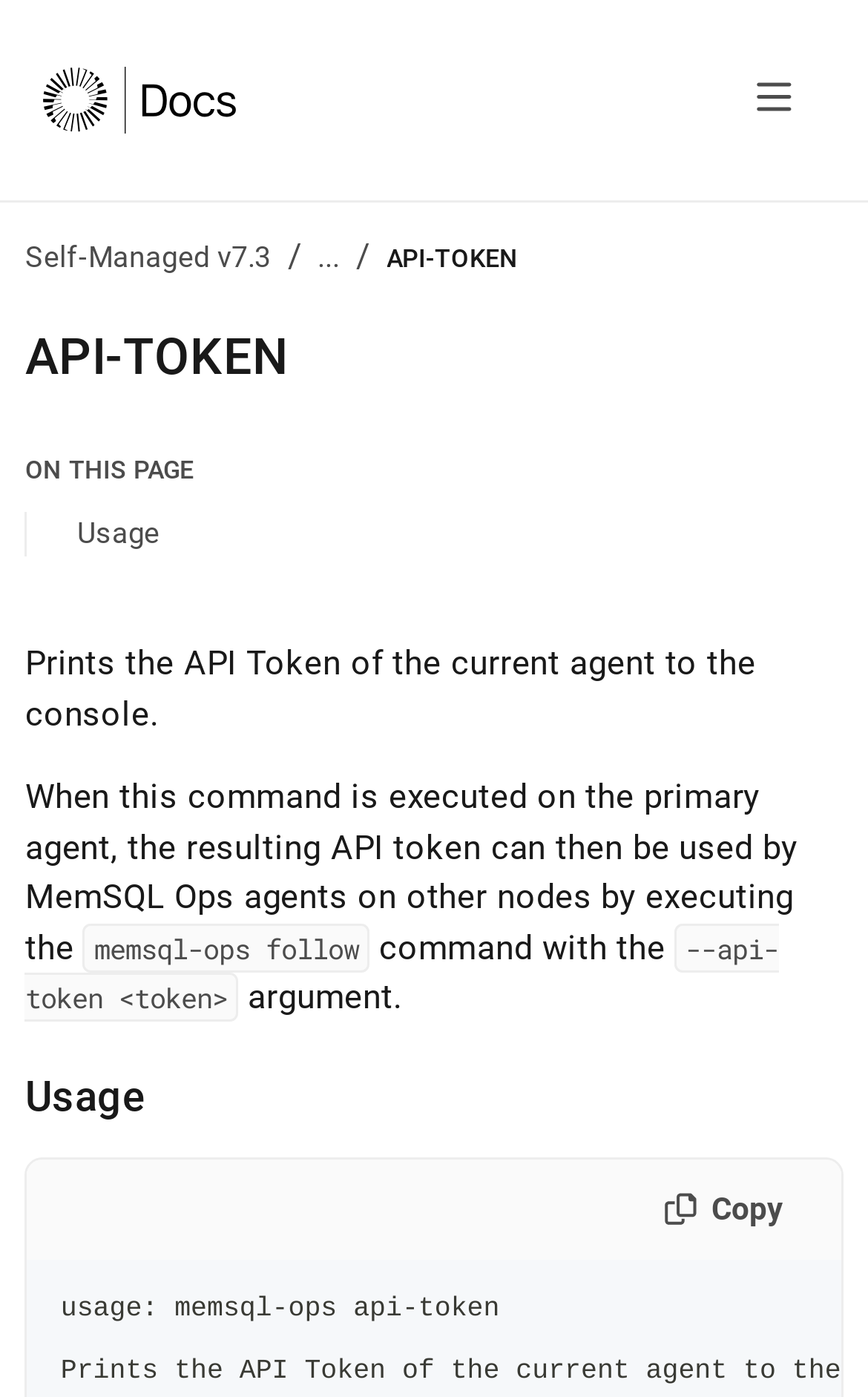What is the current page about?
Look at the image and answer with only one word or phrase.

API-TOKEN